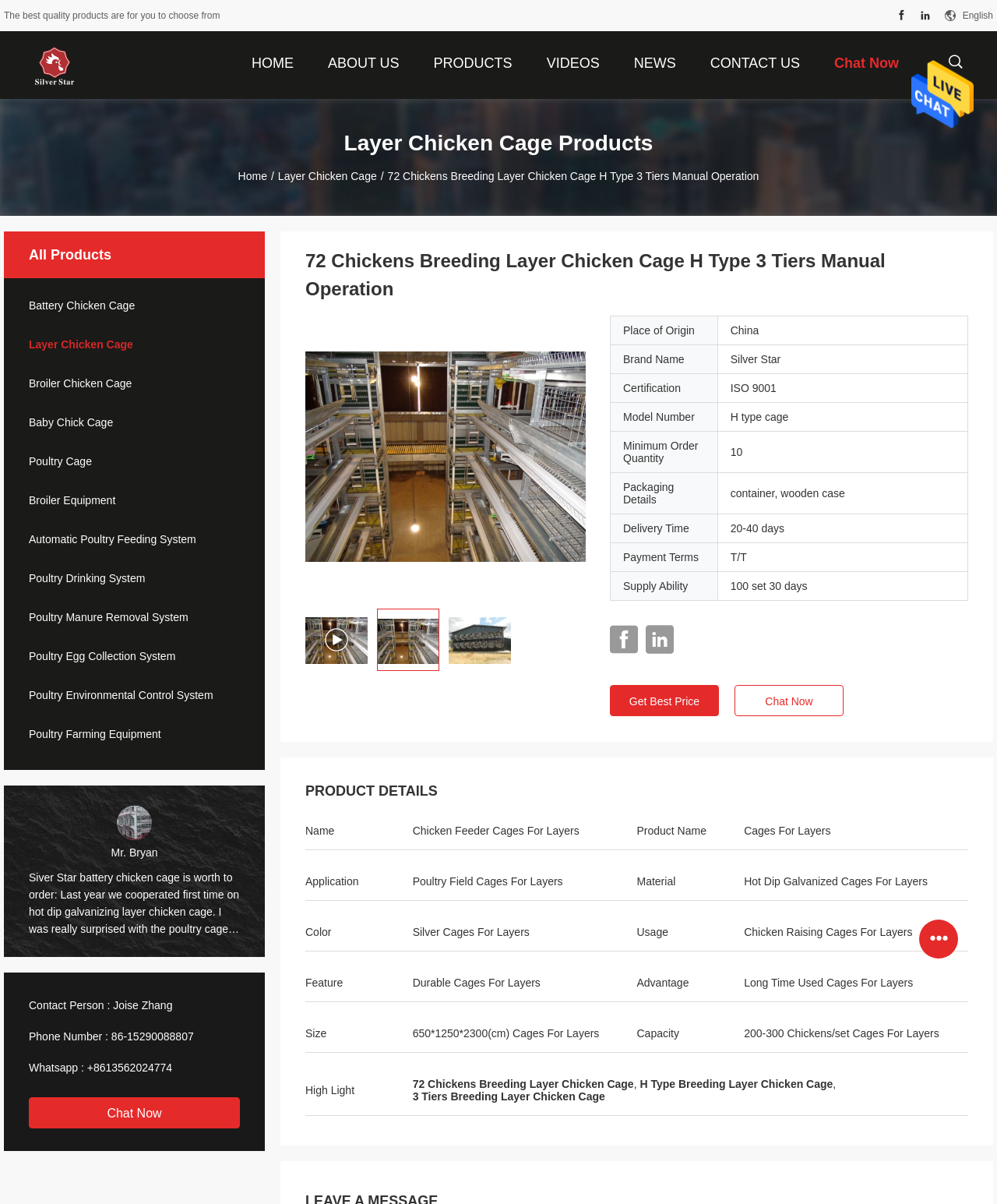Using the information in the image, give a detailed answer to the following question: What is the type of chicken cage?

I found the type of chicken cage by looking at the static text element with the text 'Layer Chicken Cage Products' and the corresponding link element with the text 'Layer Chicken Cage'.